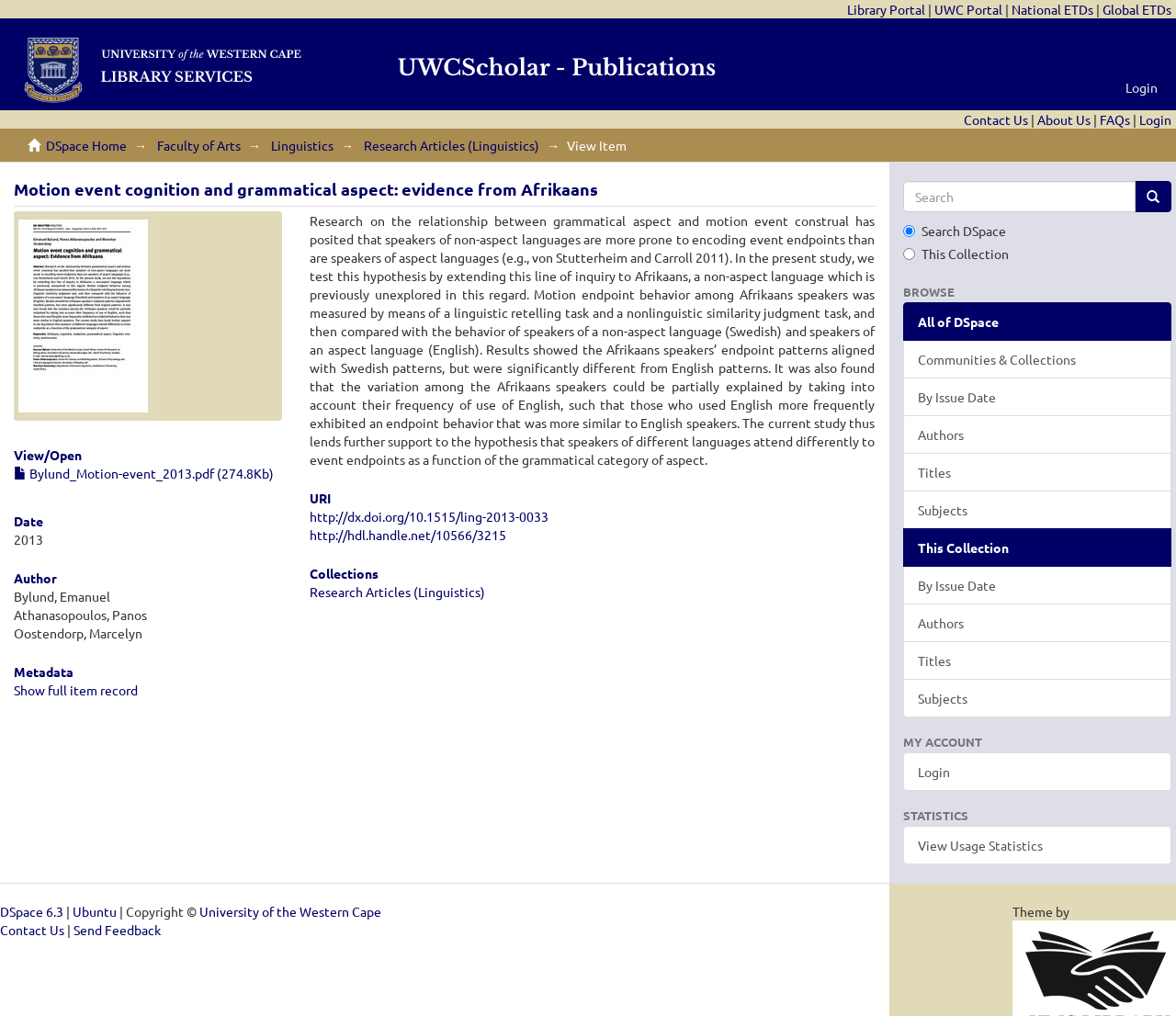What is the file size of the PDF document?
Provide an in-depth answer to the question, covering all aspects.

The file size of the PDF document can be found in the link element with the text 'Bylund_Motion-event_2013.pdf (274.8Kb)' which is located under the 'View/ Open' heading.